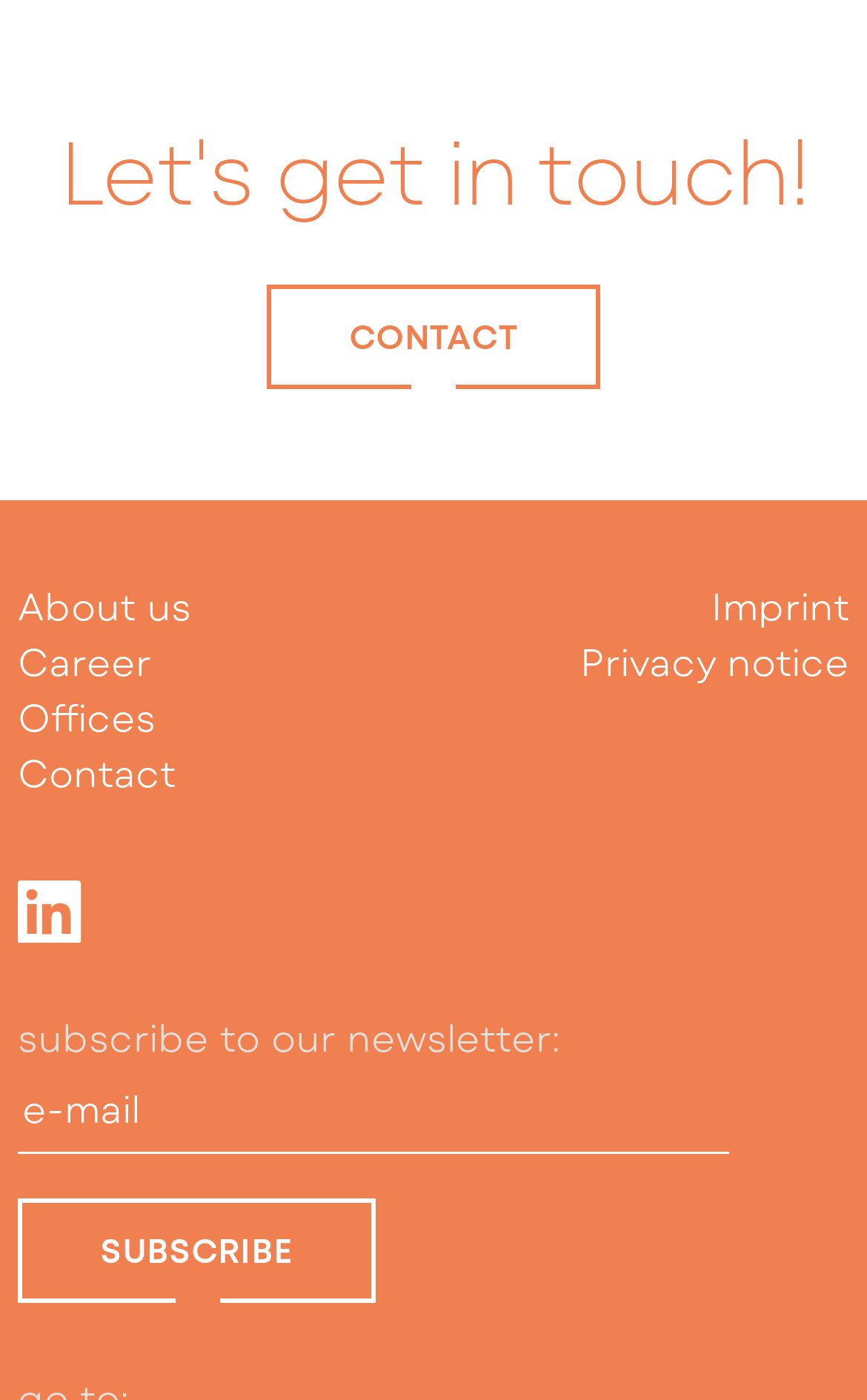What is the purpose of the textbox?
Provide a detailed and extensive answer to the question.

I analyzed the webpage and found a textbox with a label 'e-mail' and a button 'SUBSCRIBE' next to it. This suggests that the purpose of the textbox is to enter an e-mail address, likely to subscribe to a newsletter.